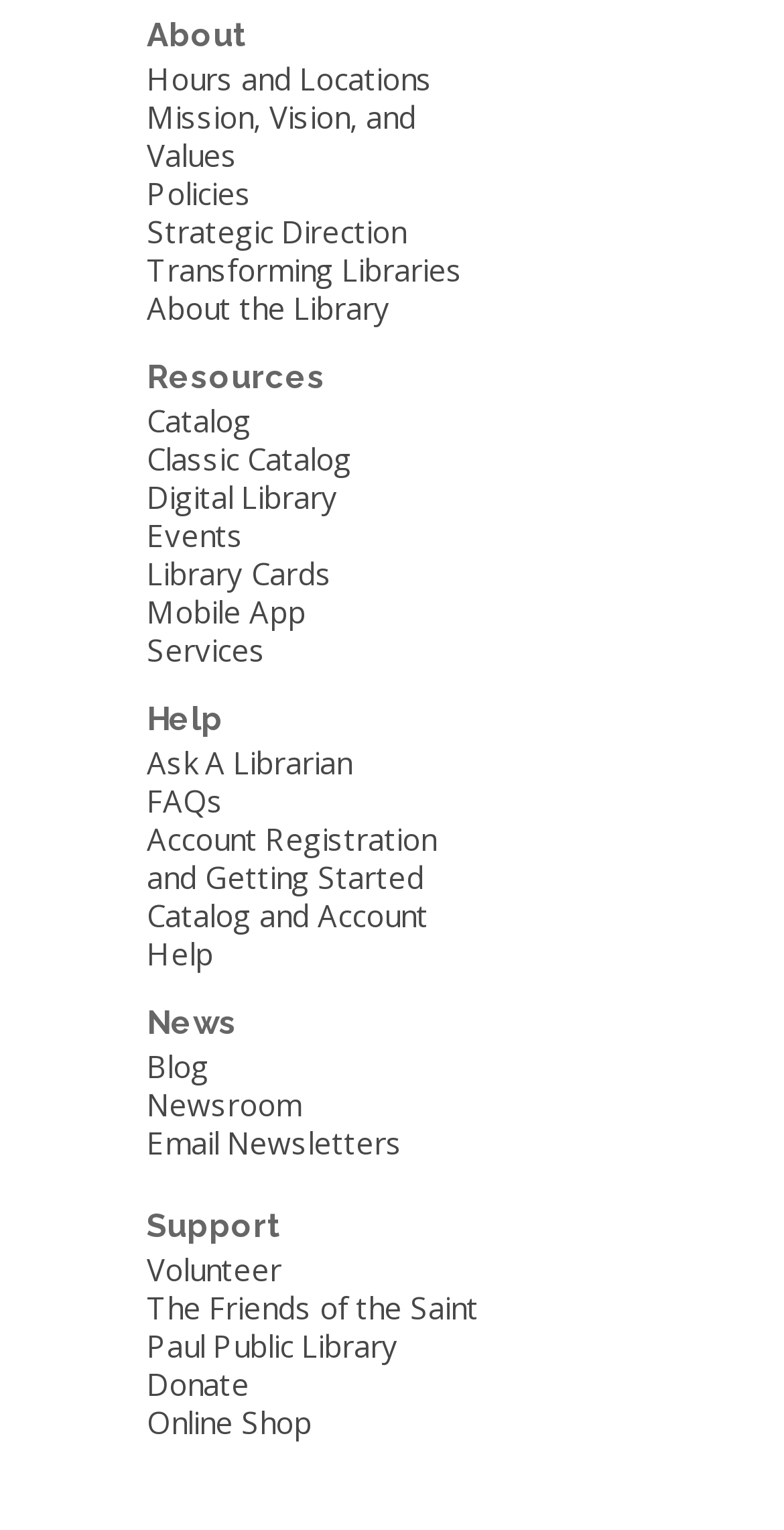What type of content can be found in the 'News' section?
Using the visual information from the image, give a one-word or short-phrase answer.

Blog, Newsroom